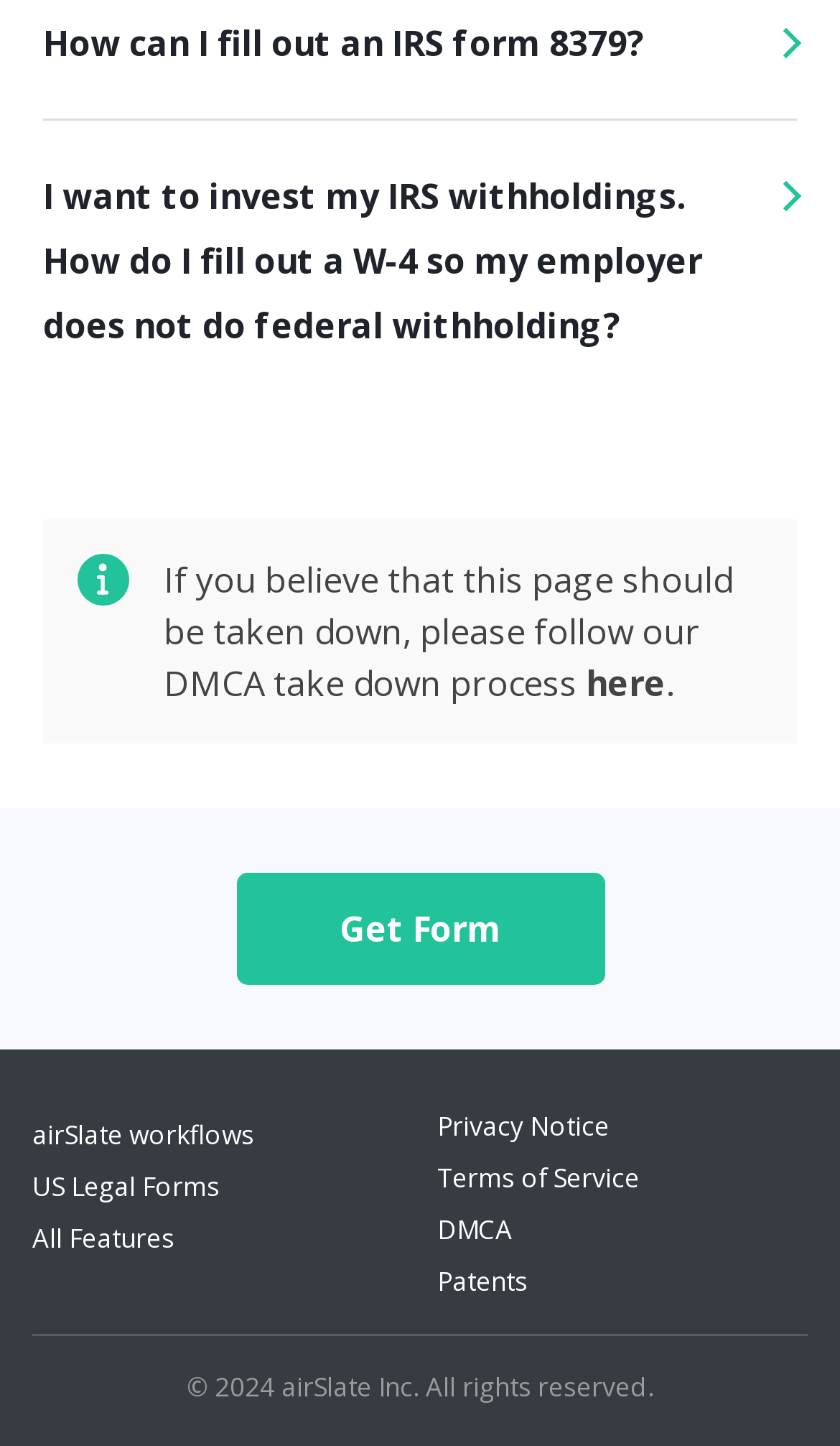Please find and report the bounding box coordinates of the element to click in order to perform the following action: "View US Legal Forms". The coordinates should be expressed as four float numbers between 0 and 1, in the format [left, top, right, bottom].

[0.038, 0.808, 0.262, 0.834]